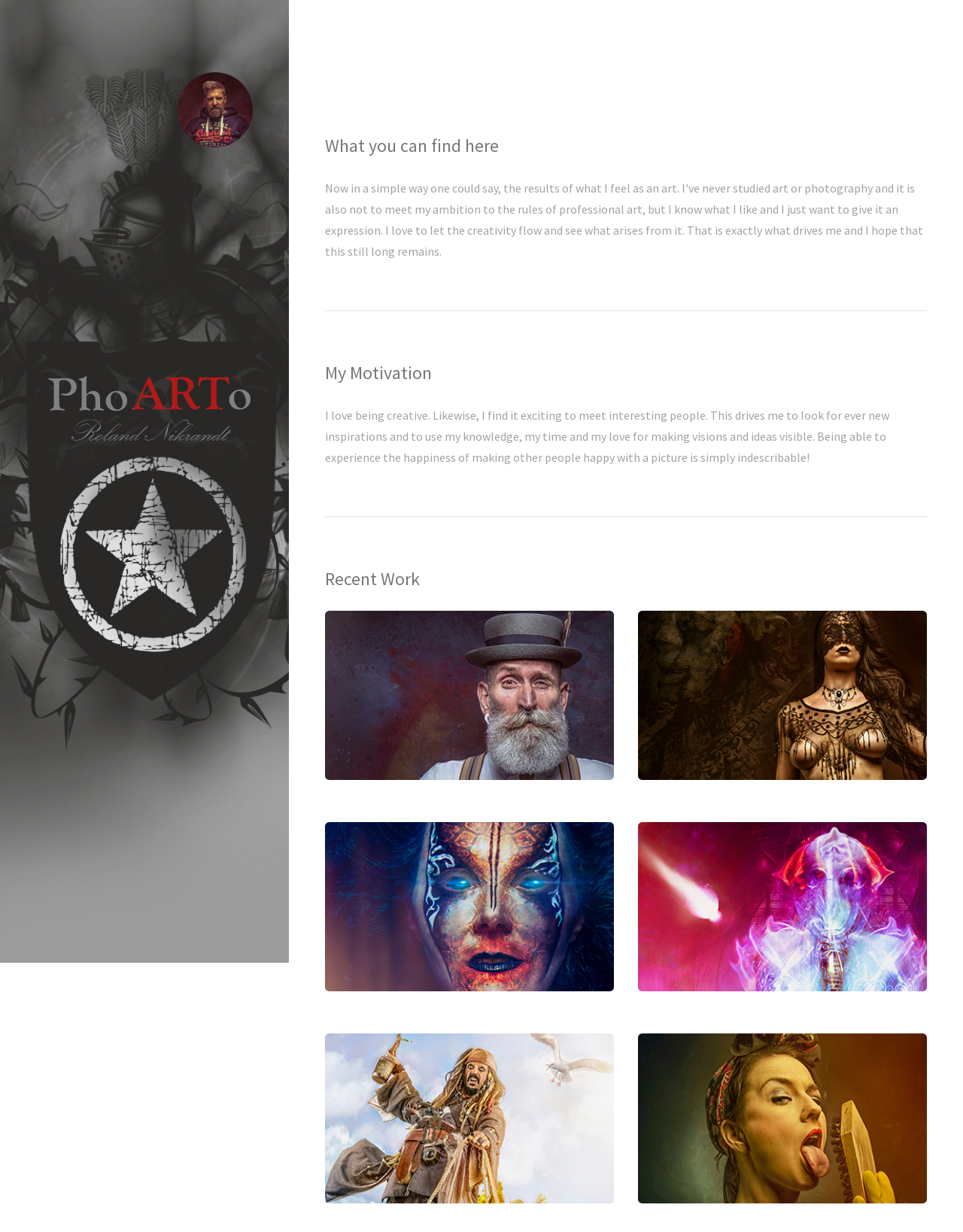Give a concise answer using one word or a phrase to the following question:
What can be found on this webpage?

Creative work and inspiration